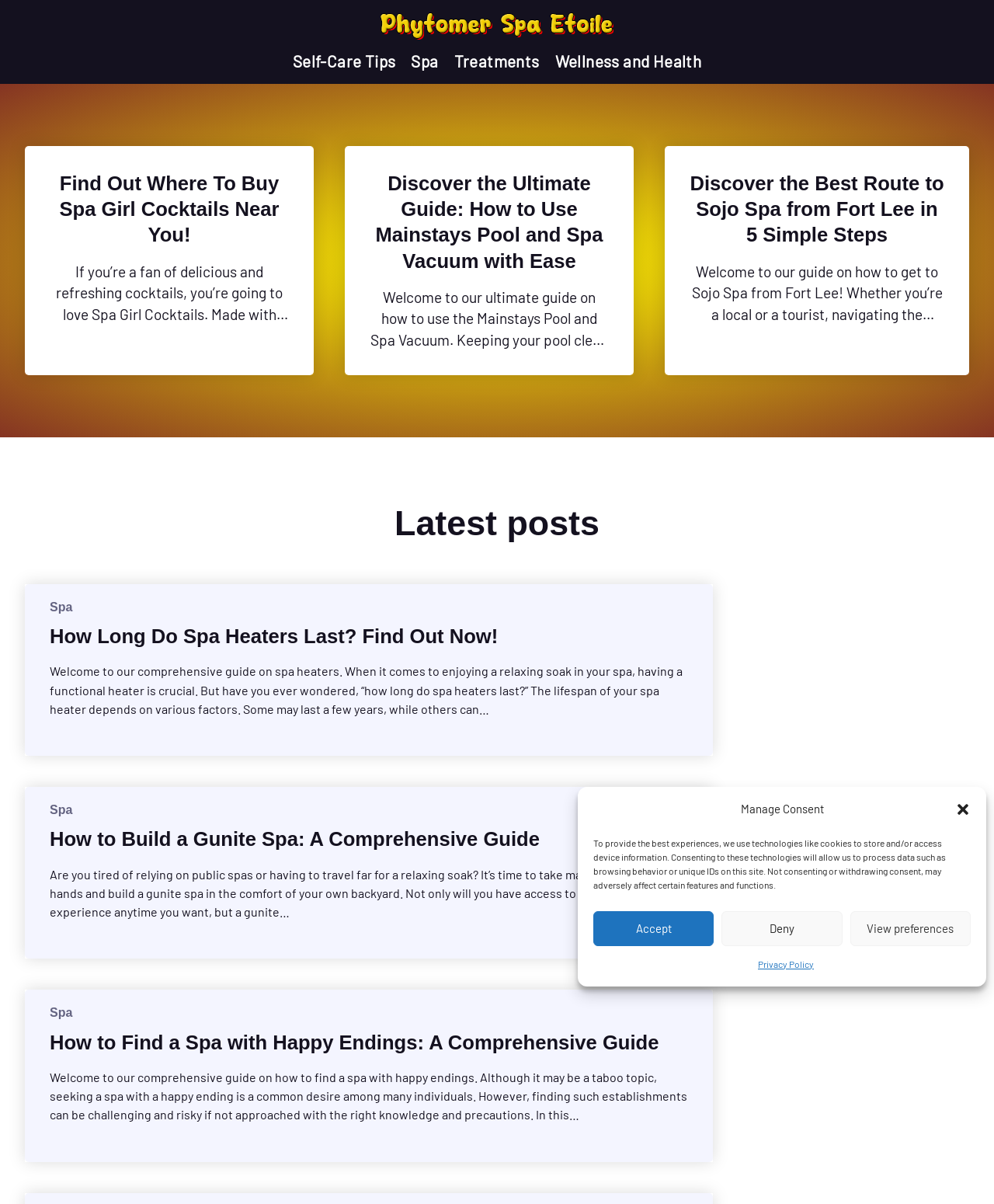Locate the bounding box coordinates of the clickable element to fulfill the following instruction: "Learn about 'How to Find a Spa with Happy Endings'". Provide the coordinates as four float numbers between 0 and 1 in the format [left, top, right, bottom].

[0.05, 0.855, 0.663, 0.877]